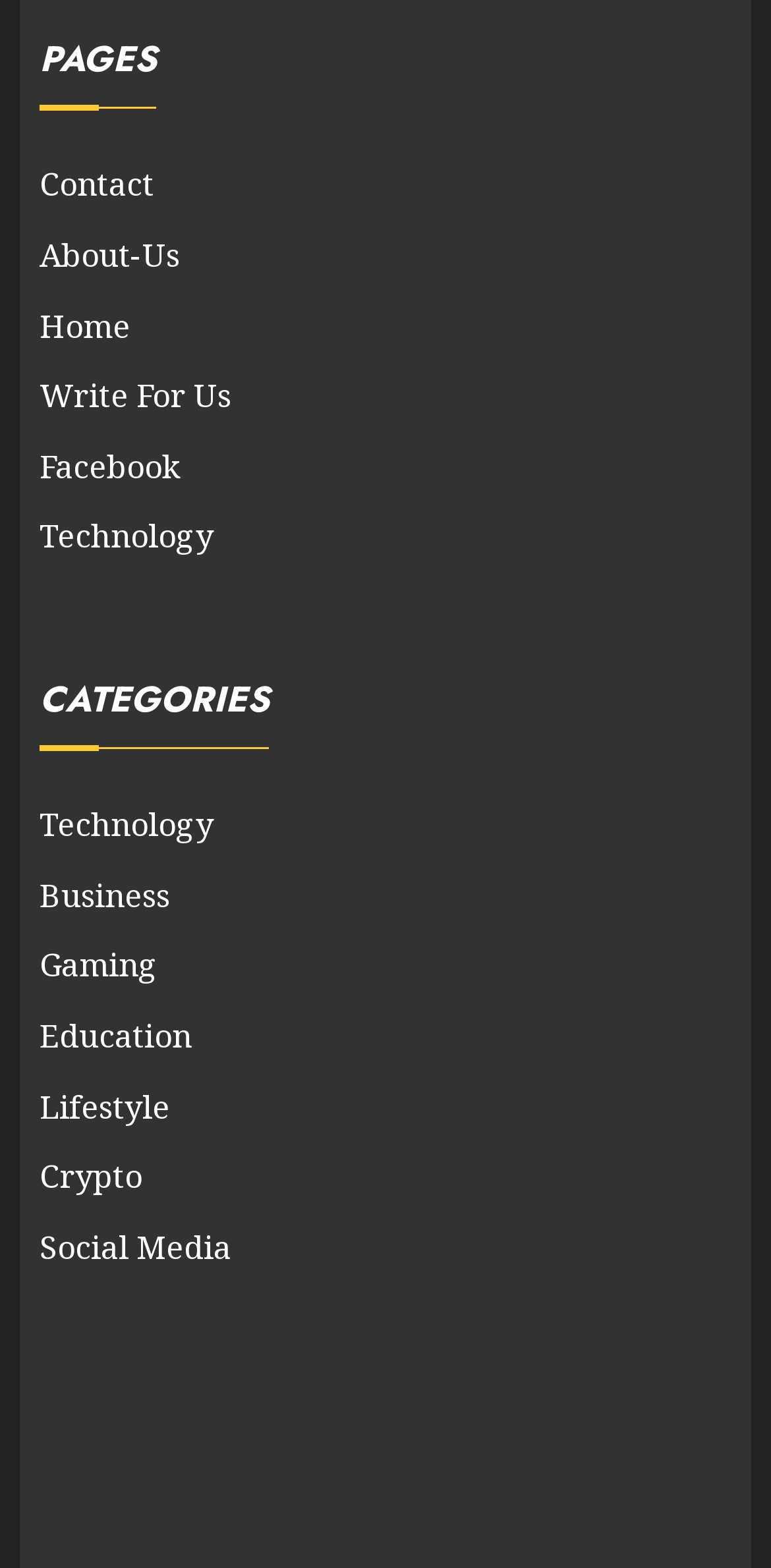Please identify the bounding box coordinates of the clickable area that will fulfill the following instruction: "Visit Home page". The coordinates should be in the format of four float numbers between 0 and 1, i.e., [left, top, right, bottom].

[0.051, 0.194, 0.169, 0.223]